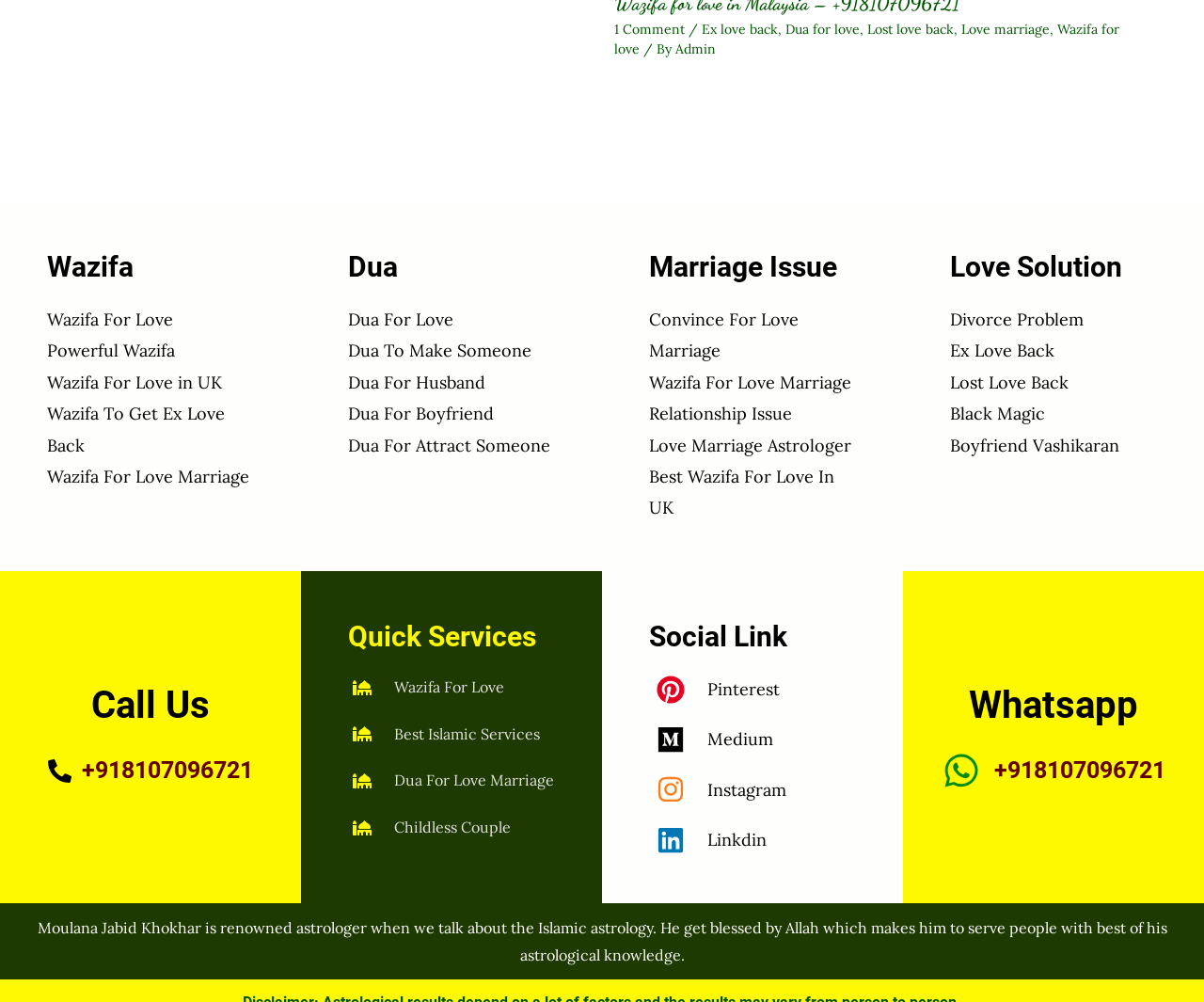Please identify the bounding box coordinates for the region that you need to click to follow this instruction: "Click on 'Dua For Love'".

[0.289, 0.303, 0.461, 0.335]